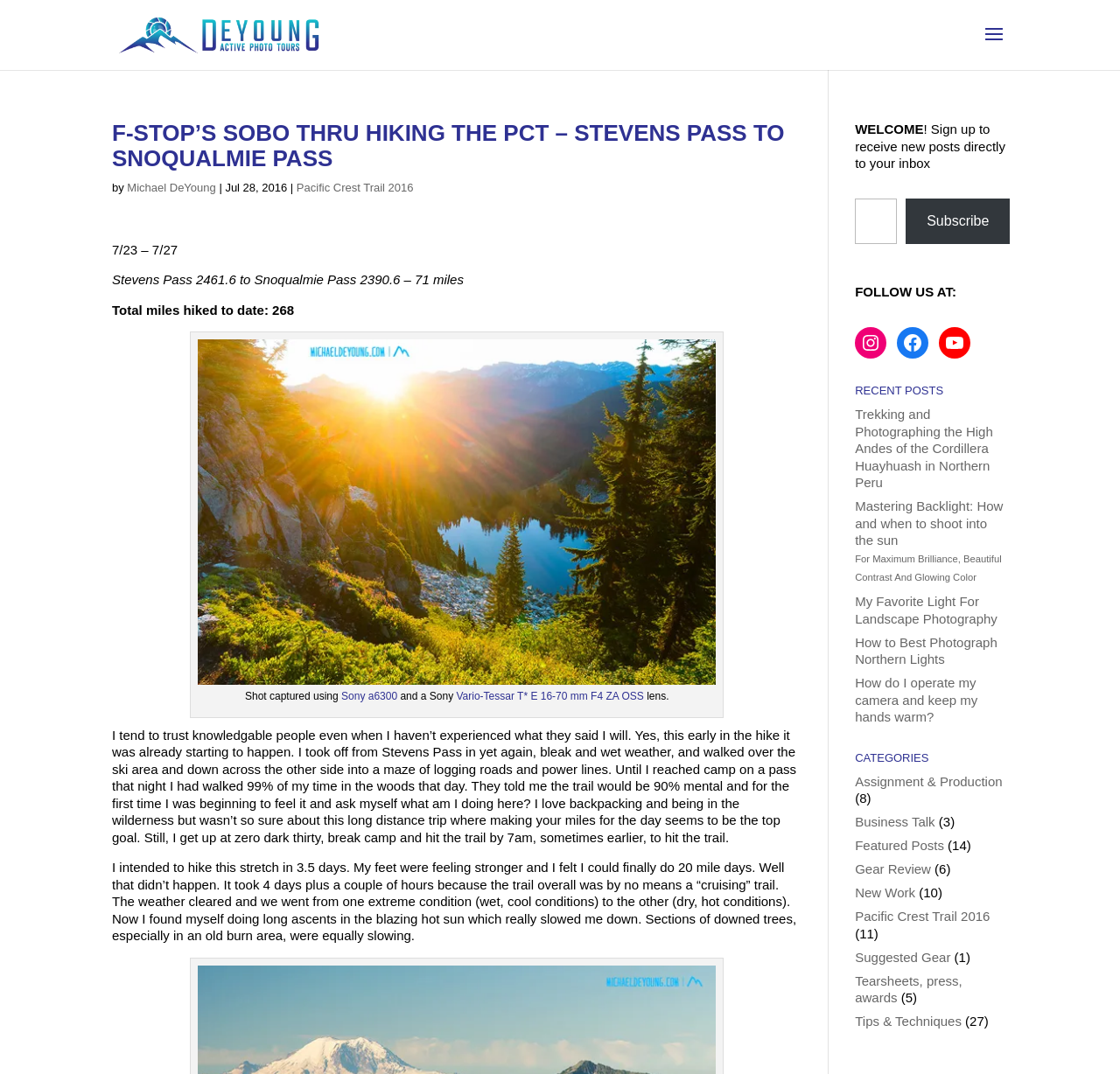Generate the text content of the main heading of the webpage.

F-STOP’S SOBO THRU HIKING THE PCT – STEVENS PASS TO SNOQUALMIE PASS